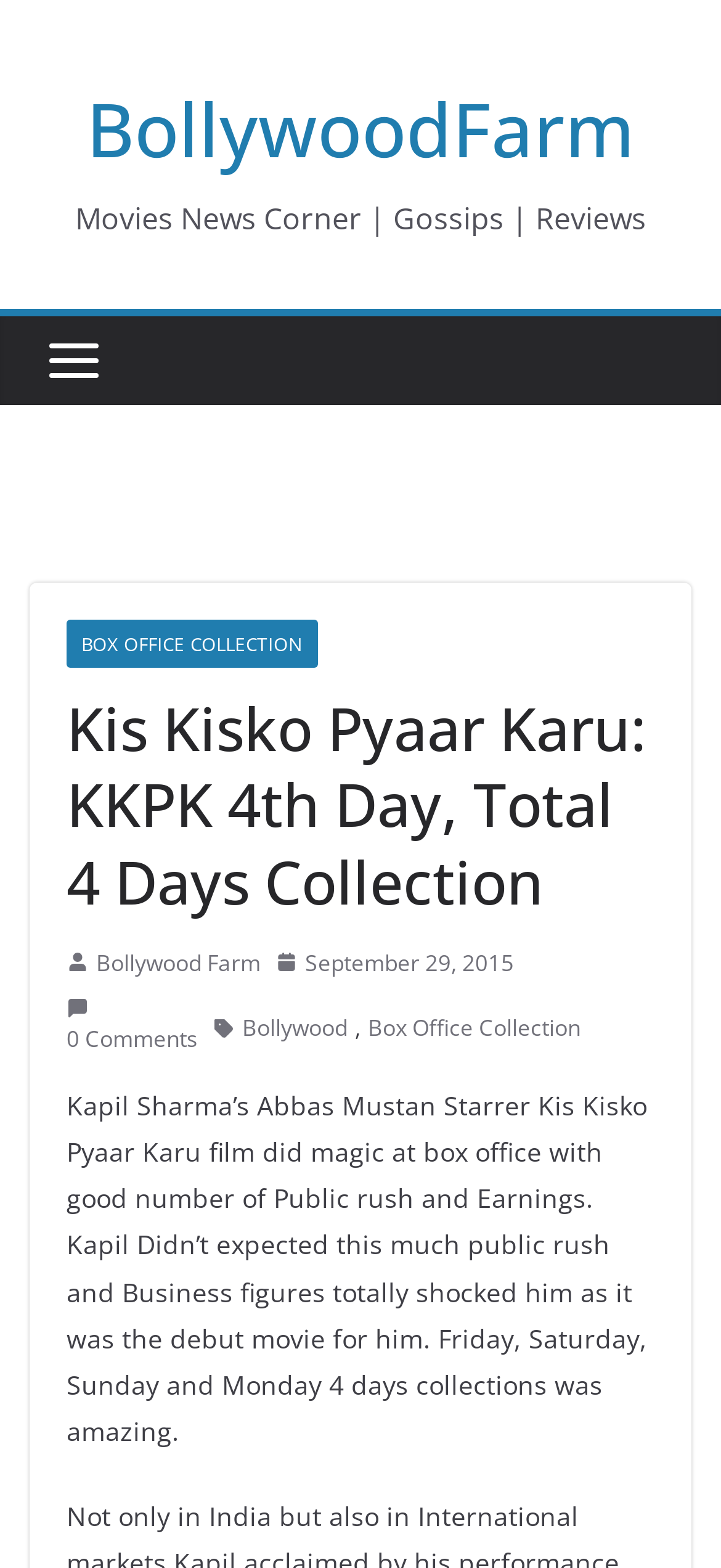Give a detailed account of the webpage, highlighting key information.

The webpage is about the Bollywood movie "Kis Kisko Pyaar Karu" starring Kapil Sharma, with a focus on its box office performance. At the top, there is a heading "BollywoodFarm" with a link to the website, accompanied by a smaller text "Movies News Corner | Gossips | Reviews". Below this, there is an image on the left side, and a link to "BOX OFFICE COLLECTION" on the right side.

The main content of the webpage is divided into two sections. The first section has a heading "Kis Kisko Pyaar Karu: KKPK 4th Day, Total 4 Days Collection" with a large font size, spanning almost the entire width of the page. Below this heading, there are two images, one on the left and one on the right, with a link to "Bollywood Farm" and a date "September 29, 2015" in between.

The second section is a block of text that summarizes the movie's box office performance, stating that it did well with a good number of public rush and earnings, exceeding Kapil Sharma's expectations. This text is positioned below the heading and images, and spans almost the entire width of the page.

There are also several links and images scattered throughout the page, including a link to "0 Comments" with an image, a link to "Bollywood" with an image, and a link to "Box Office Collection" with a comma separator. Overall, the webpage has a simple layout with a focus on presenting information about the movie's box office performance.